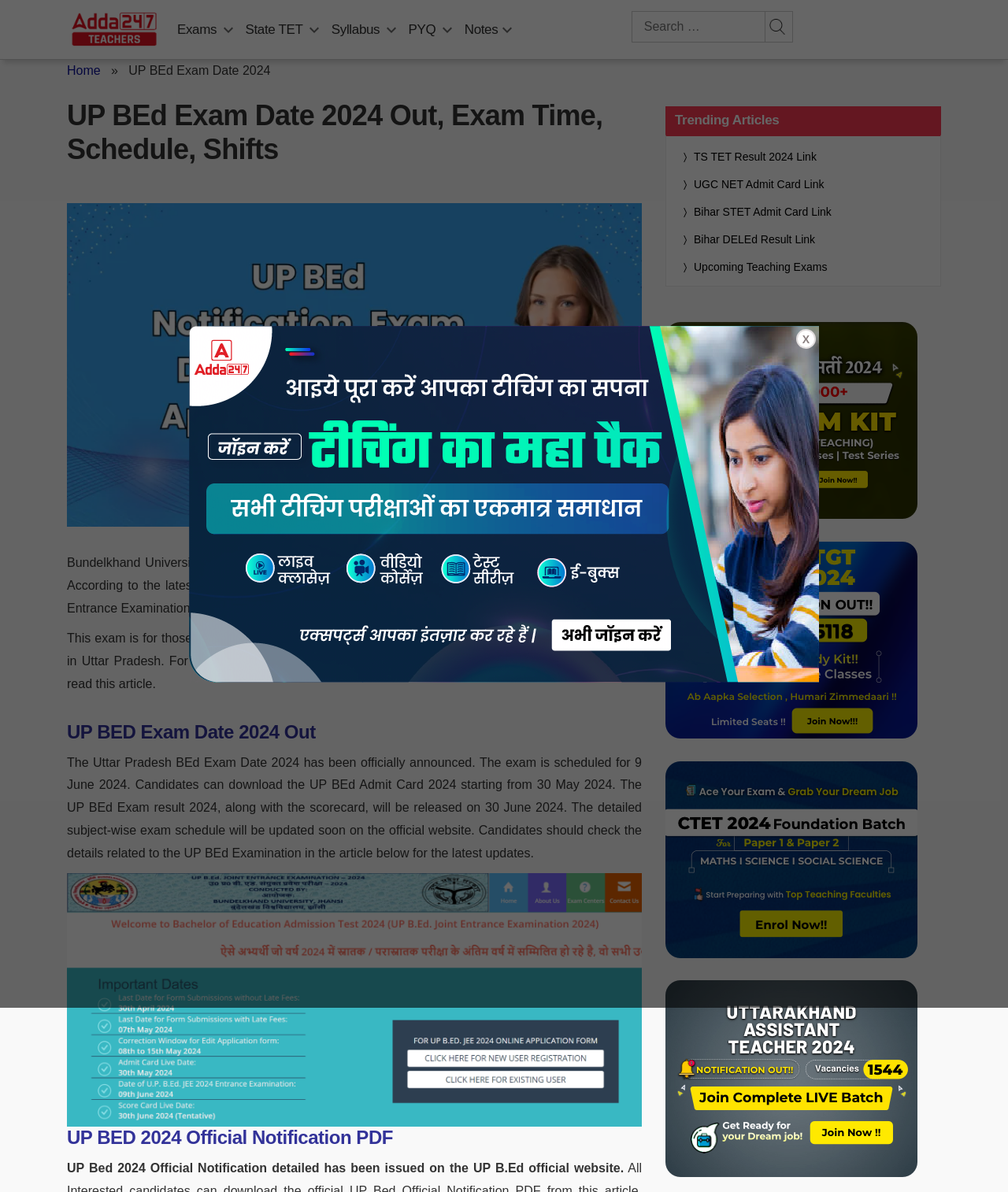What is the purpose of the UP B.Ed JEE exam?
Provide a comprehensive and detailed answer to the question.

The answer can be found in the paragraph that starts with 'This exam is for those seeking admission to B.Ed courses offered by various colleges and universities in Uttar Pradesh.' The paragraph explains that the UP B.Ed JEE exam is for those seeking admission to B.Ed courses.